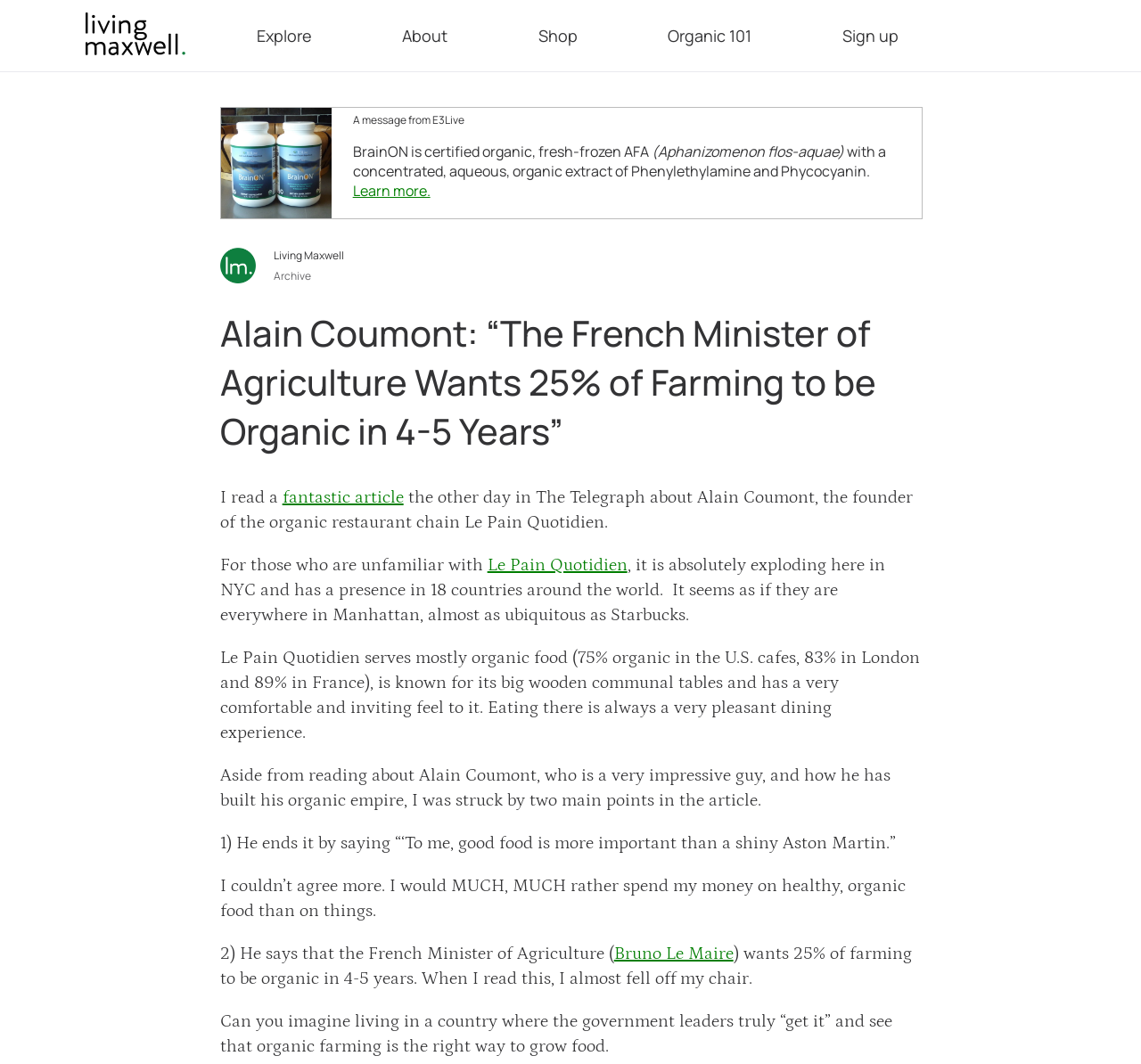How many countries does Le Pain Quotidien have a presence in?
Provide a one-word or short-phrase answer based on the image.

18